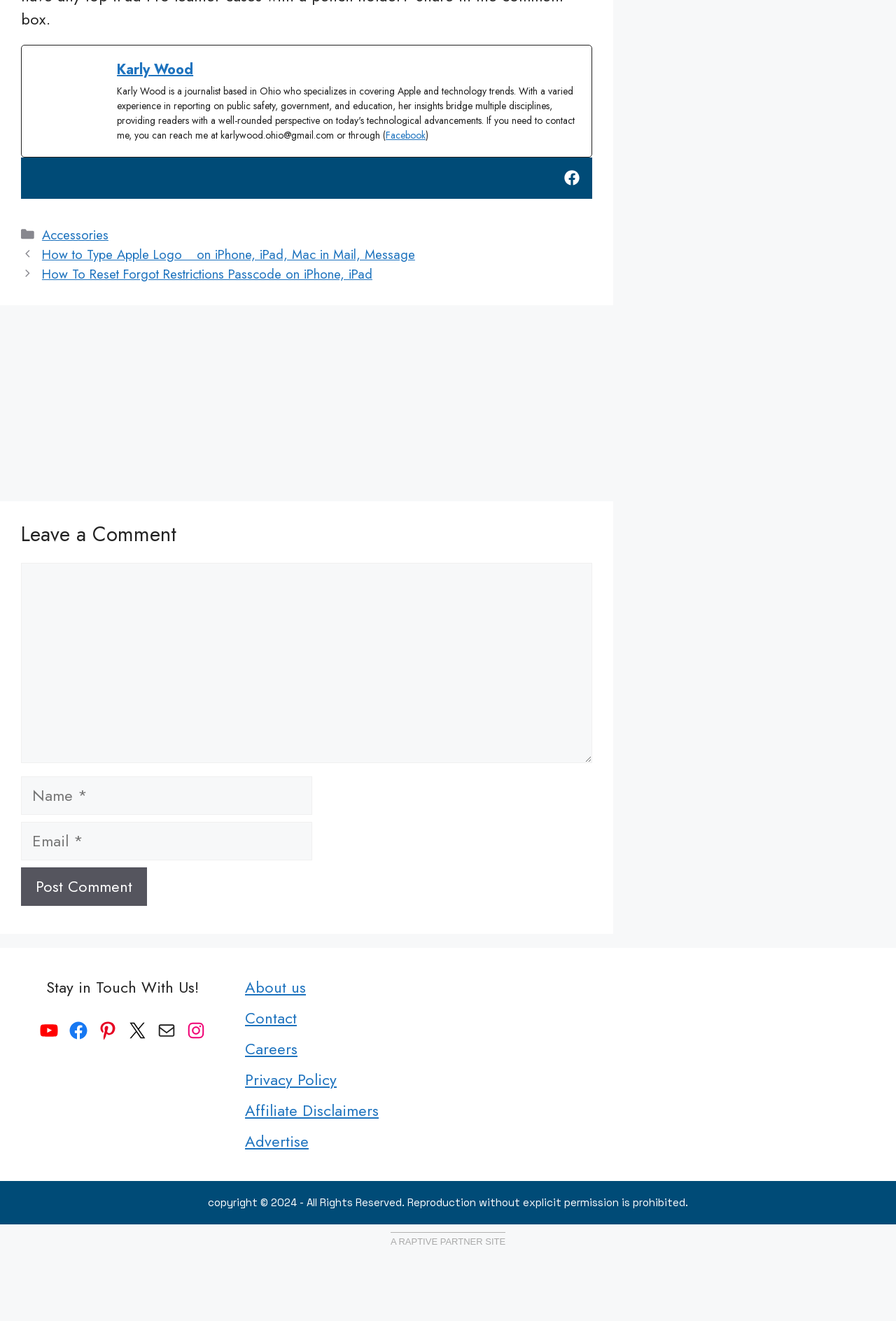Find the bounding box coordinates for the area you need to click to carry out the instruction: "Leave a comment". The coordinates should be four float numbers between 0 and 1, indicated as [left, top, right, bottom].

[0.023, 0.395, 0.661, 0.415]